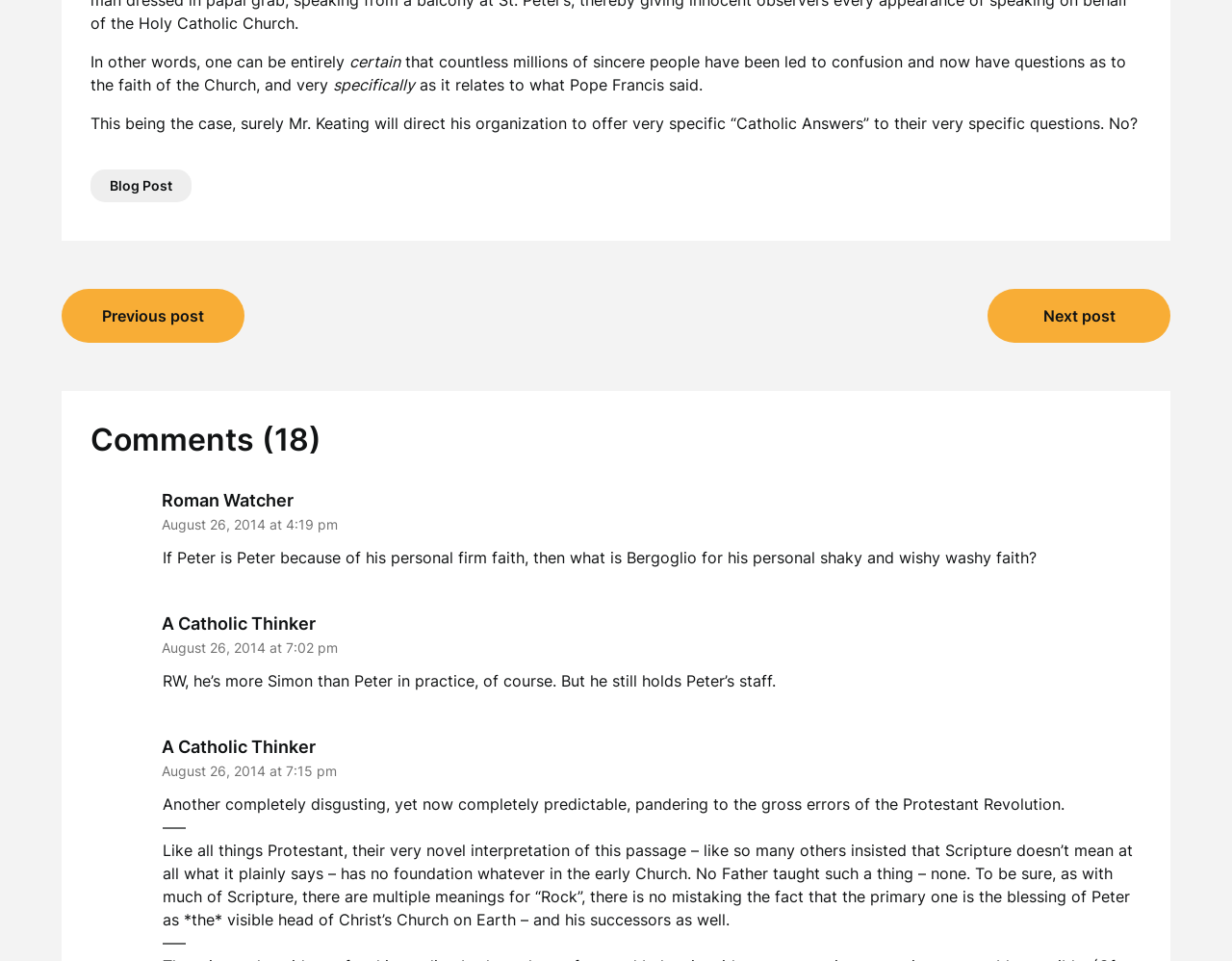Use a single word or phrase to answer the question:
What is the title of the previous post?

Not available